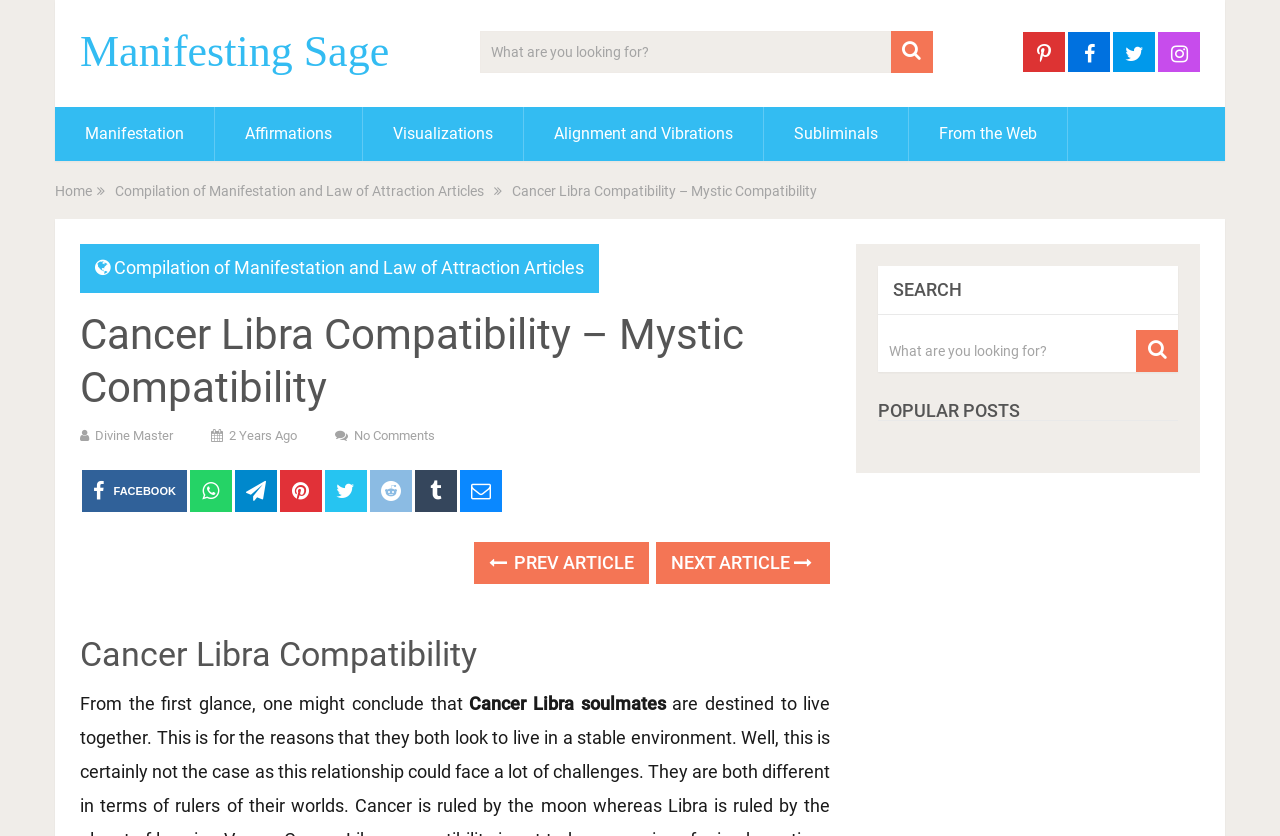Locate the bounding box of the UI element with the following description: "Next Article".

[0.513, 0.648, 0.649, 0.698]